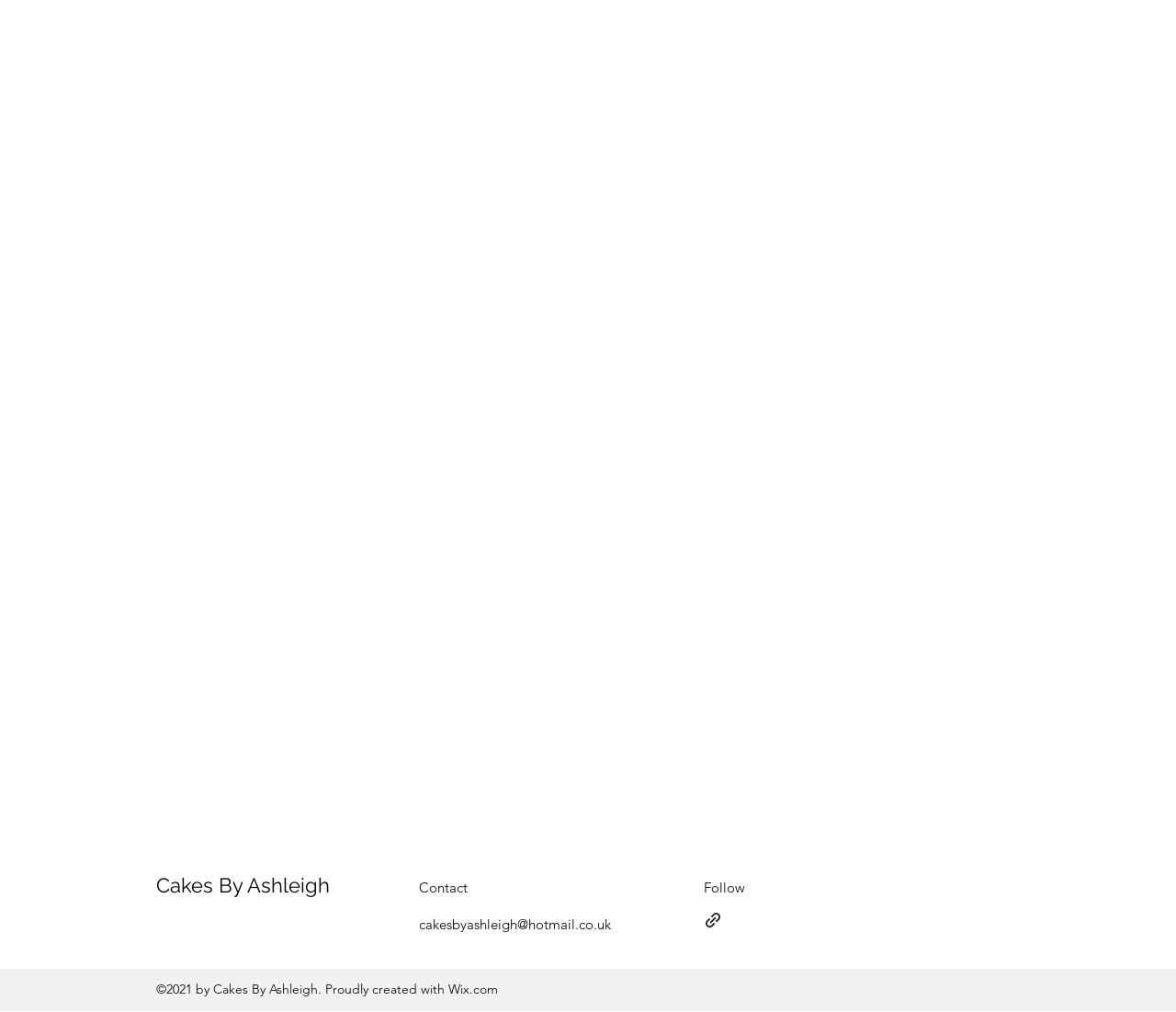Using the given description, provide the bounding box coordinates formatted as (top-left x, top-left y, bottom-right x, bottom-right y), with all values being floating point numbers between 0 and 1. Description: Cakes By Ashleigh

[0.133, 0.862, 0.28, 0.886]